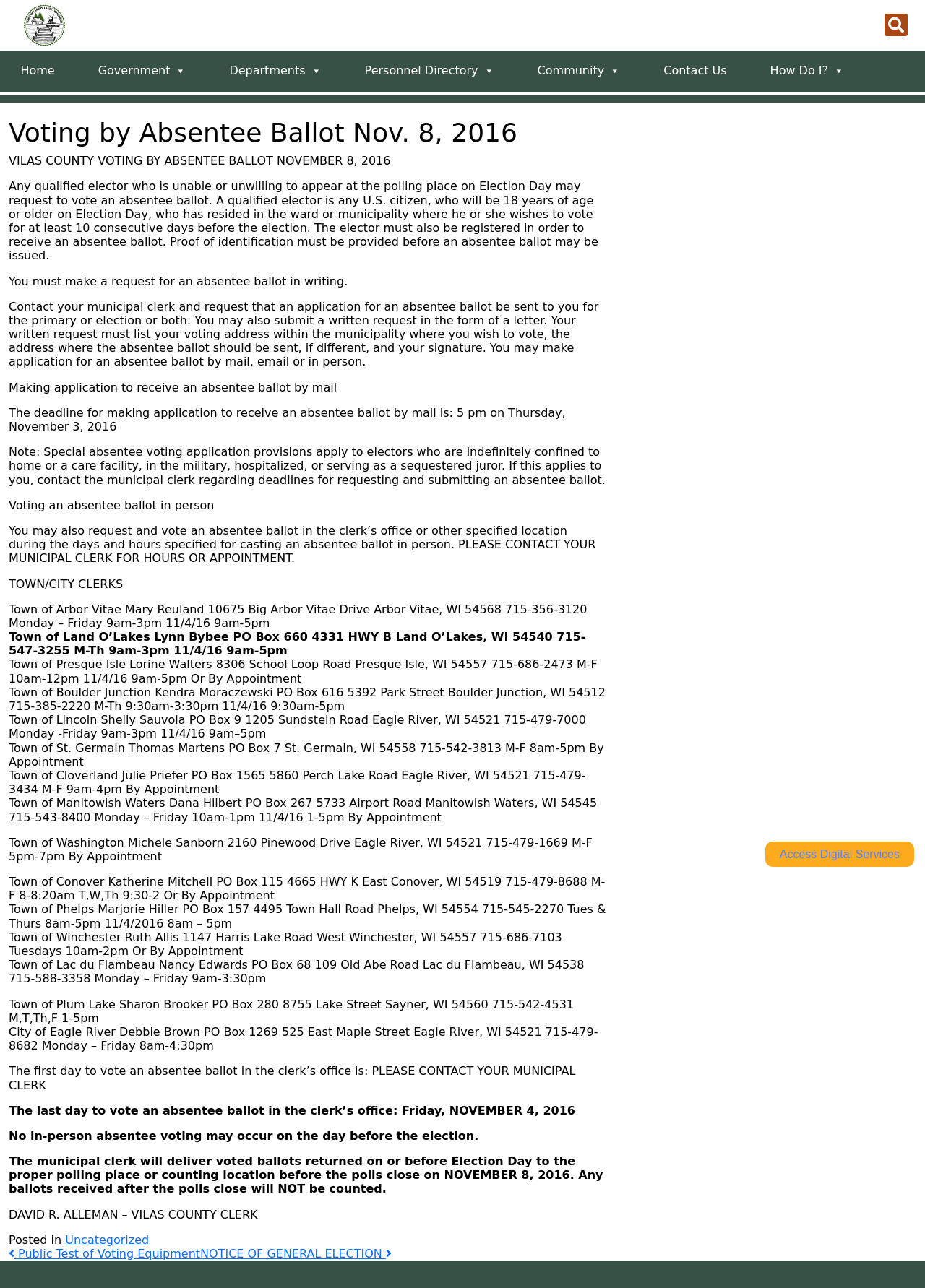Show the bounding box coordinates for the HTML element described as: "How Do I?".

[0.825, 0.044, 0.92, 0.066]